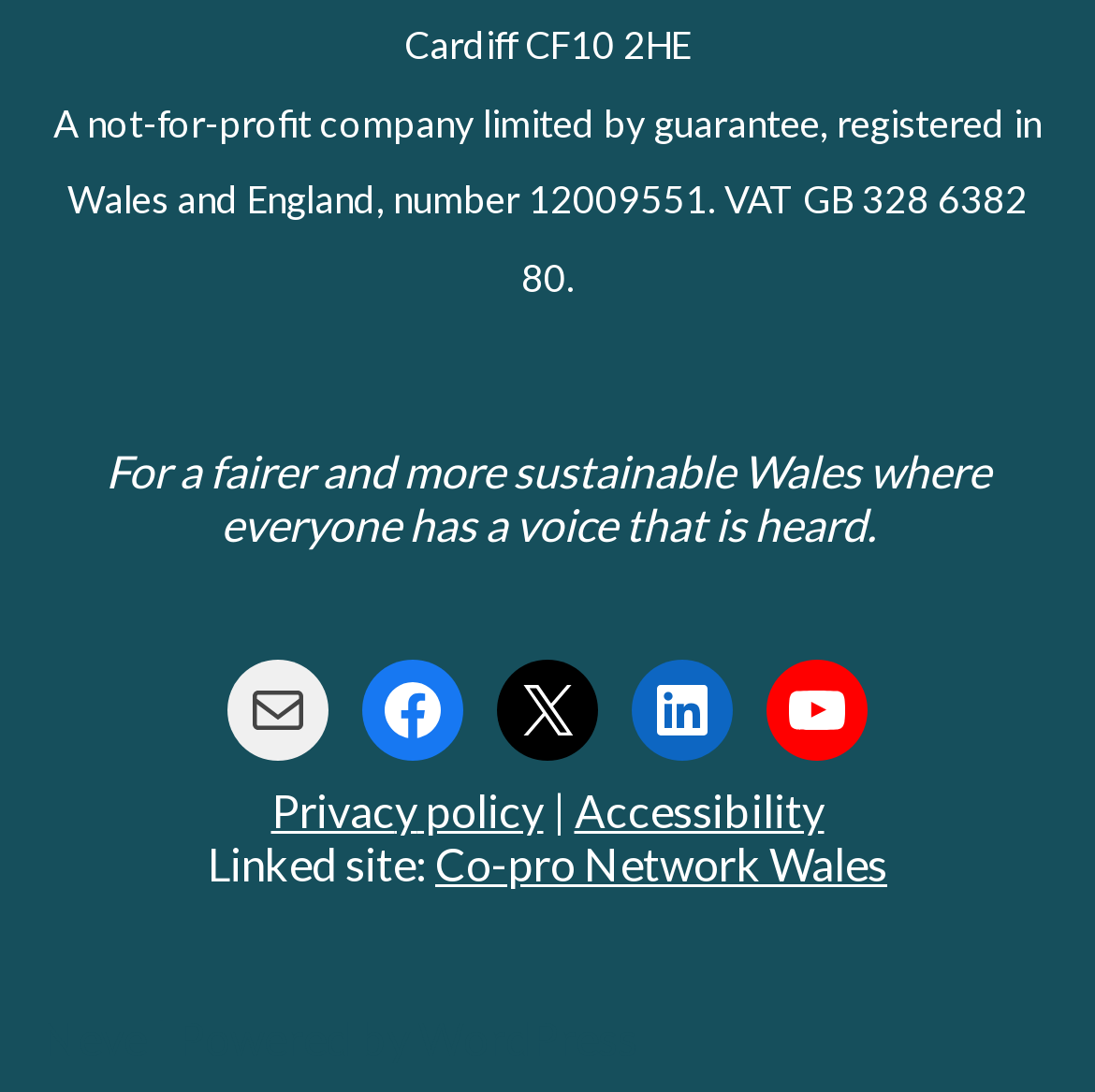How many social media links are available?
Using the image, elaborate on the answer with as much detail as possible.

The social media links can be found in the middle of the page, and there are five links: Mail, Facebook, X, LinkedIn, and YouTube.